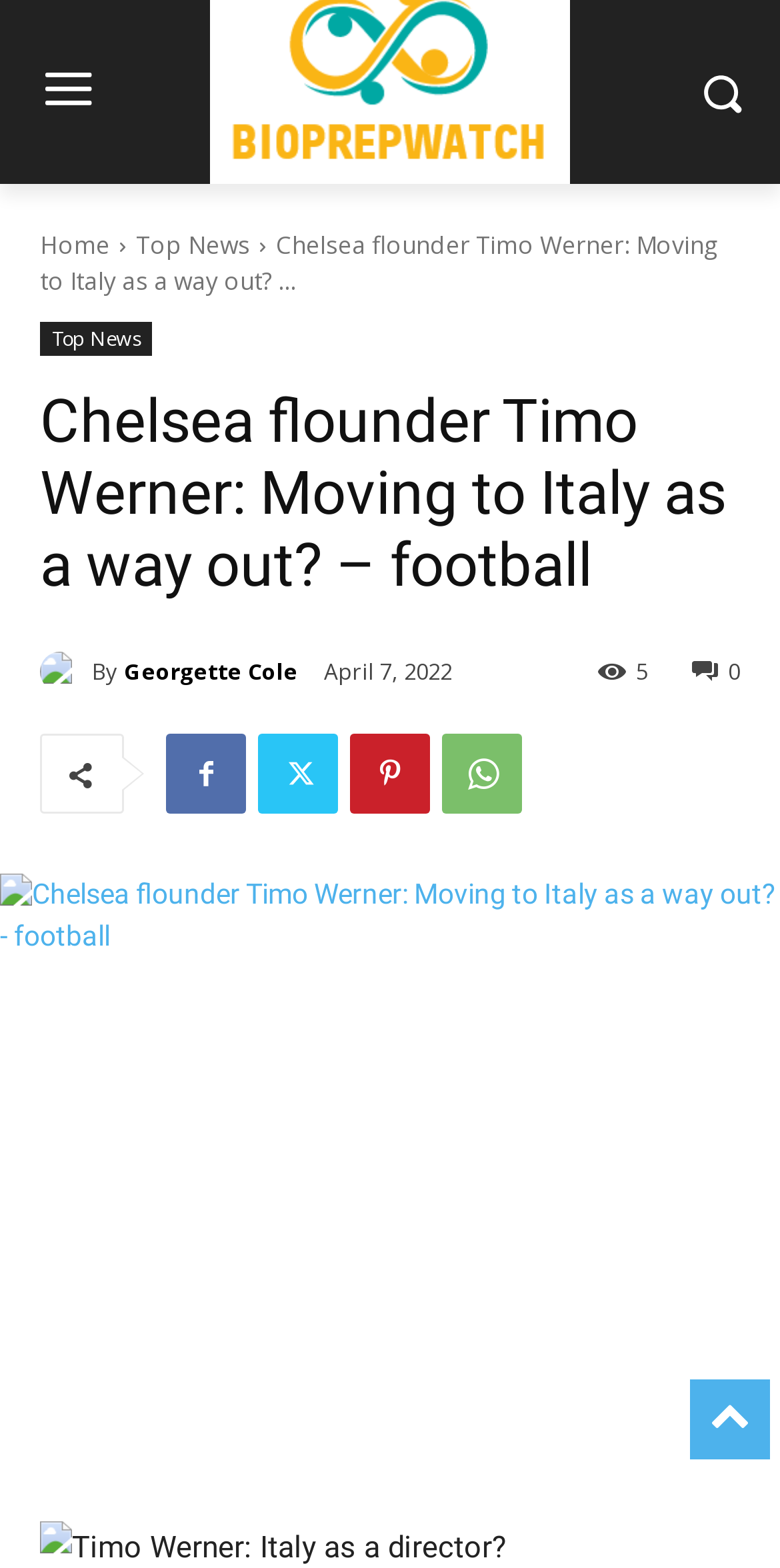Answer the question with a brief word or phrase:
When was the article published?

April 7, 2022